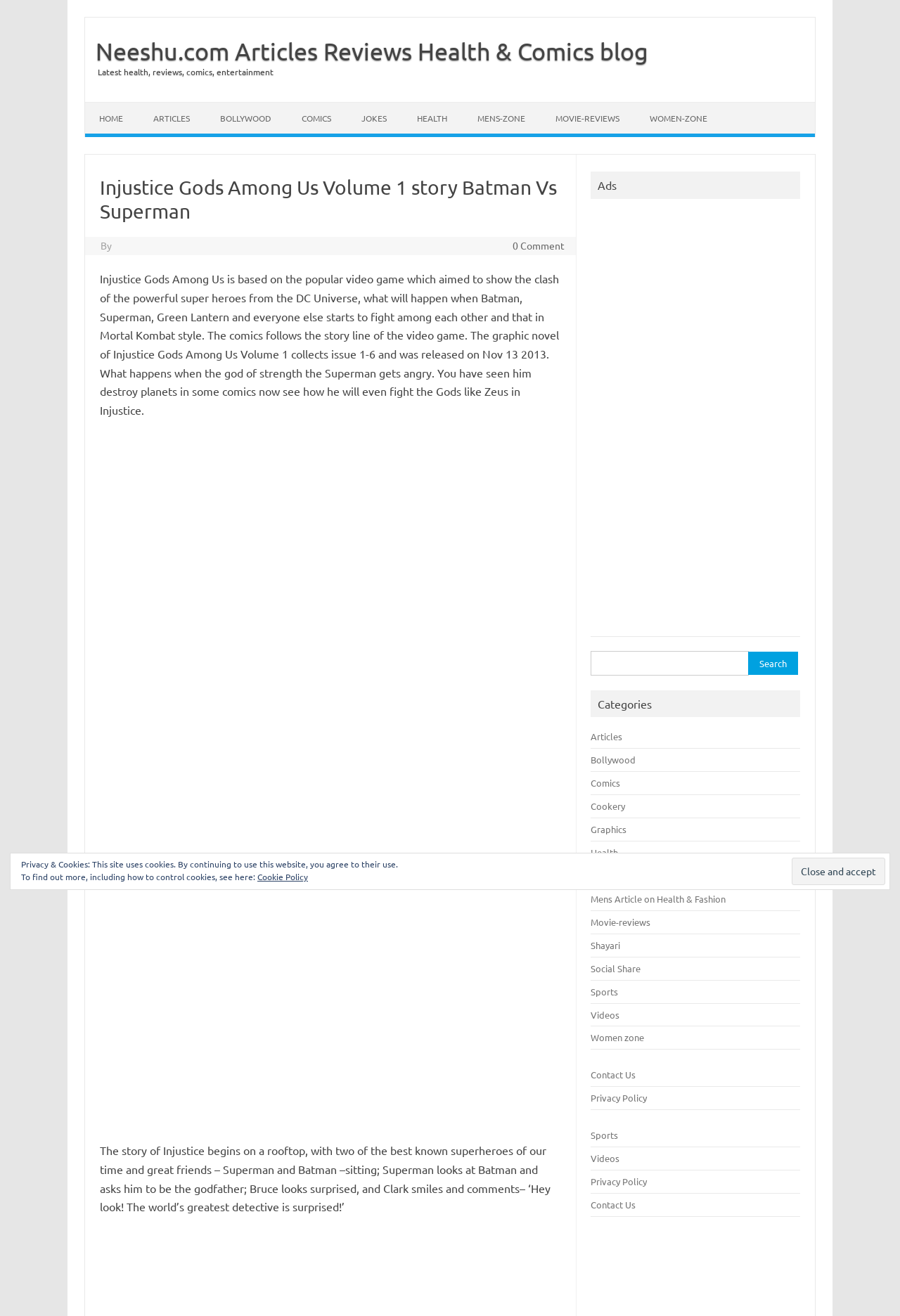Please specify the bounding box coordinates of the region to click in order to perform the following instruction: "Read Injustice Gods Among Us Vol 1 story".

[0.111, 0.206, 0.621, 0.317]